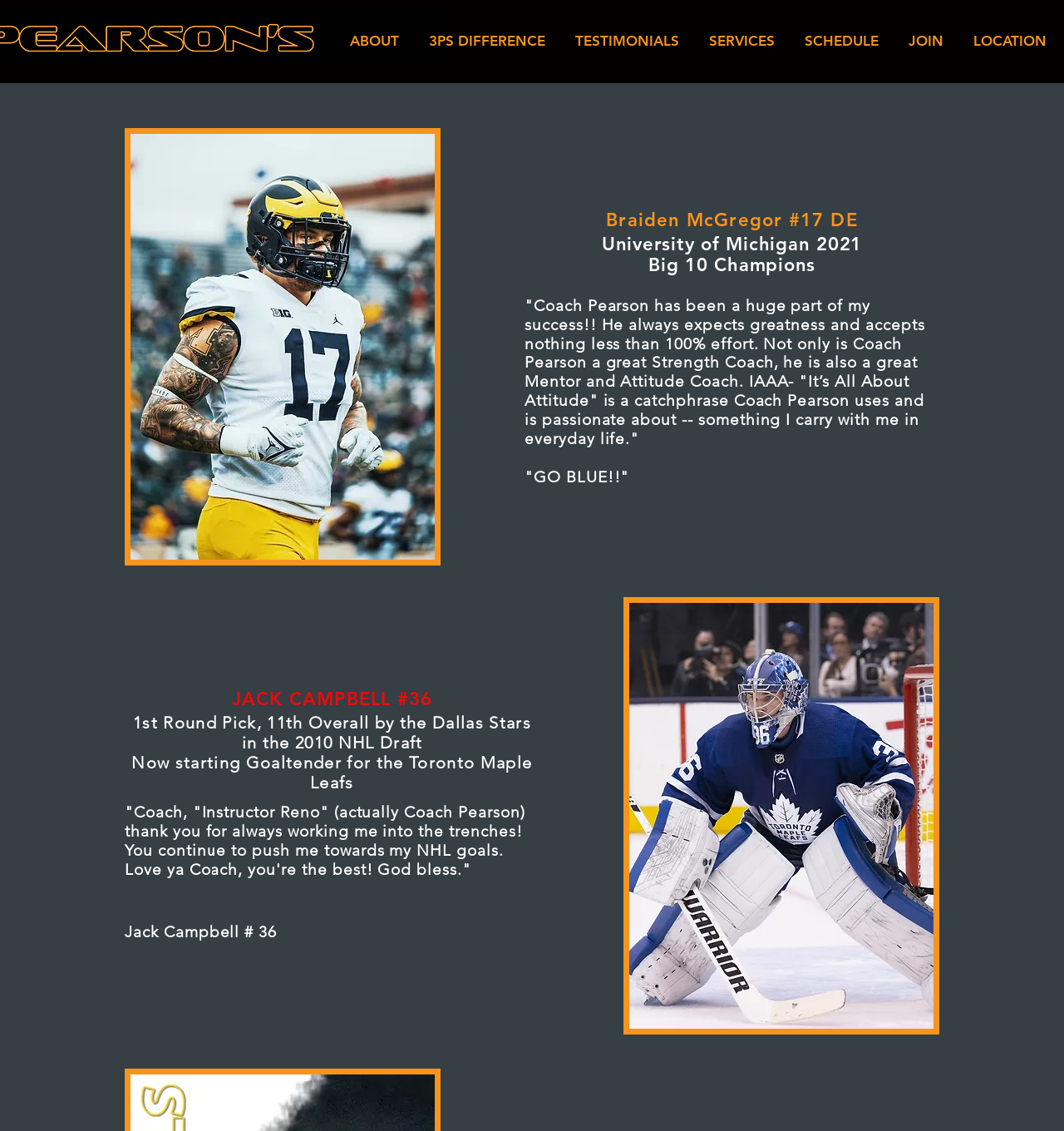Please identify the bounding box coordinates of the clickable area that will fulfill the following instruction: "View Jack Campbell's testimonial". The coordinates should be in the format of four float numbers between 0 and 1, i.e., [left, top, right, bottom].

[0.117, 0.607, 0.507, 0.631]